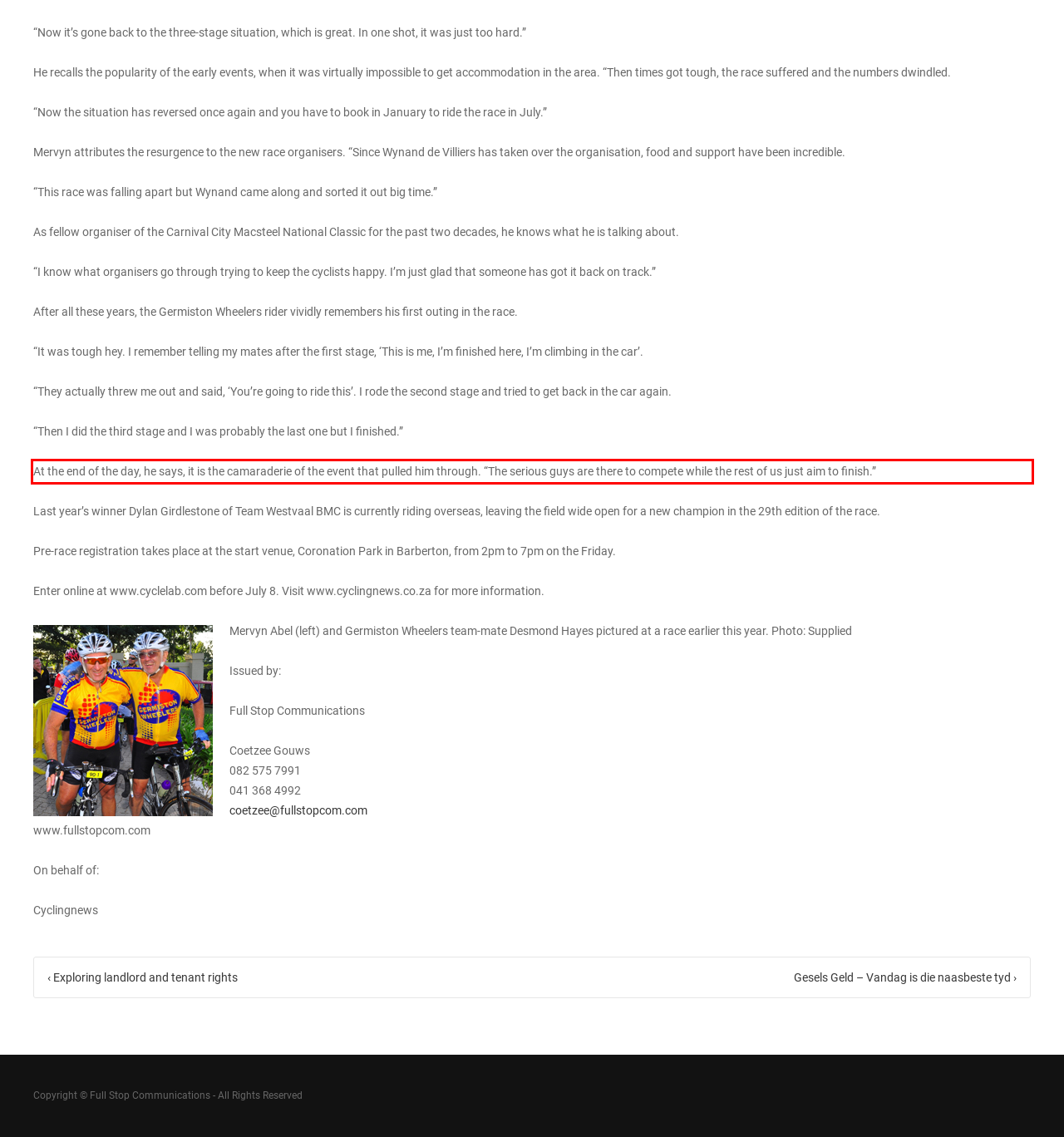Given the screenshot of the webpage, identify the red bounding box, and recognize the text content inside that red bounding box.

At the end of the day, he says, it is the camaraderie of the event that pulled him through. “The serious guys are there to compete while the rest of us just aim to finish.”